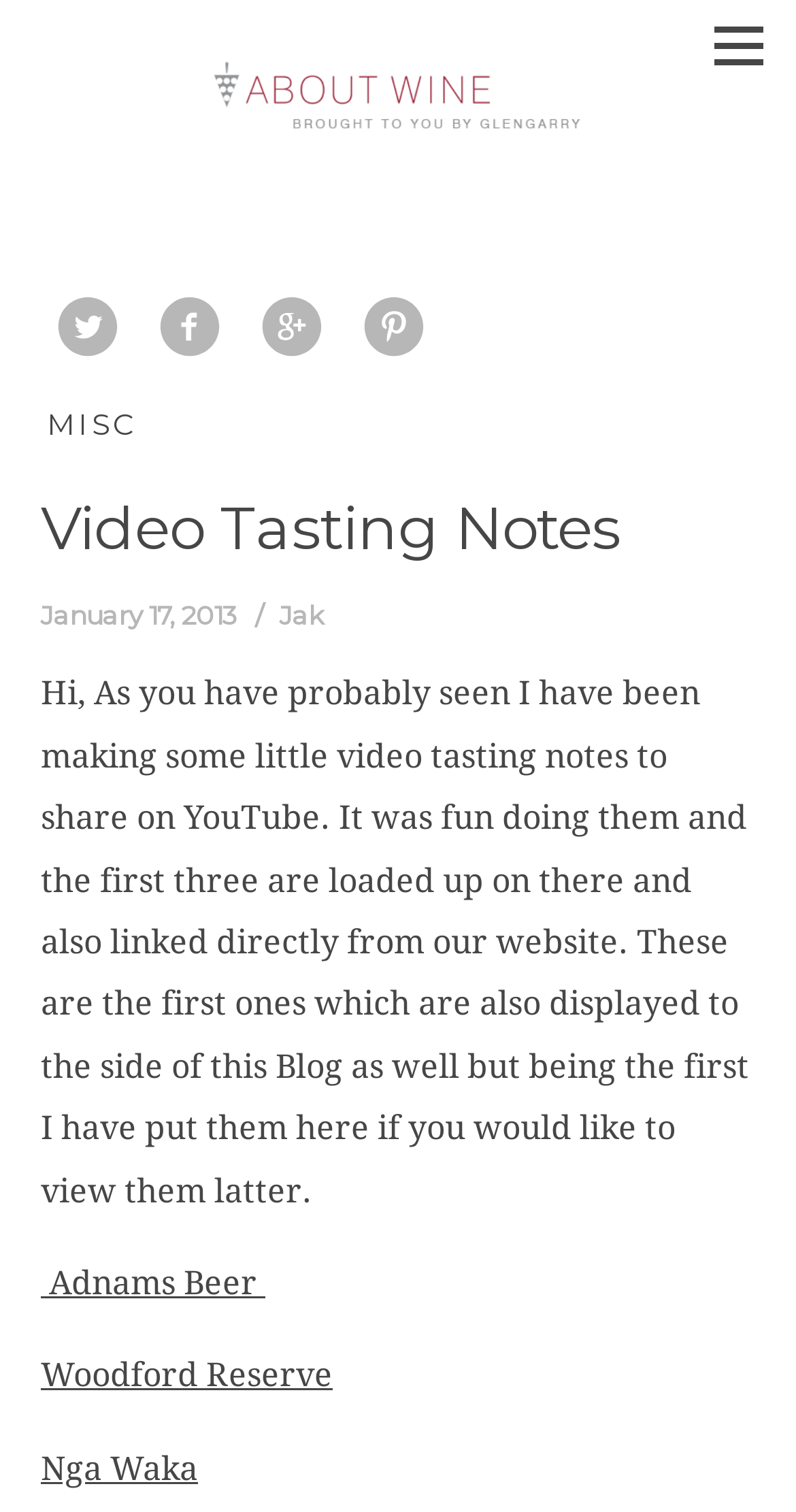What is the topic of the first video tasting note?
Ensure your answer is thorough and detailed.

I determined the answer by looking at the link element with the text 'Adnams Beer' which is located in the paragraph of text. This suggests that the topic of the first video tasting note is Adnams Beer.